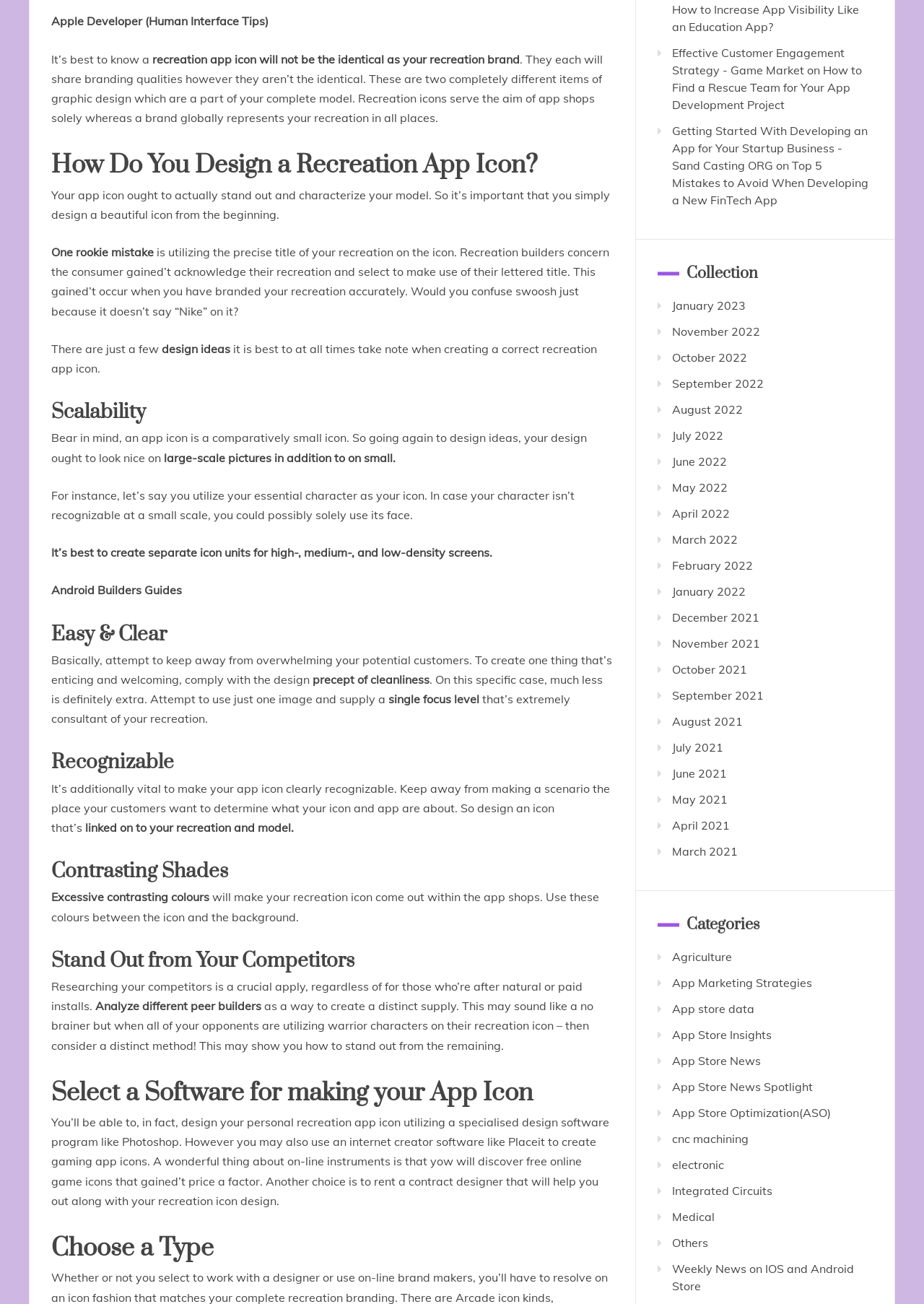Please find the bounding box coordinates of the element that must be clicked to perform the given instruction: "Click on 'Agriculture'". The coordinates should be four float numbers from 0 to 1, i.e., [left, top, right, bottom].

[0.727, 0.728, 0.792, 0.739]